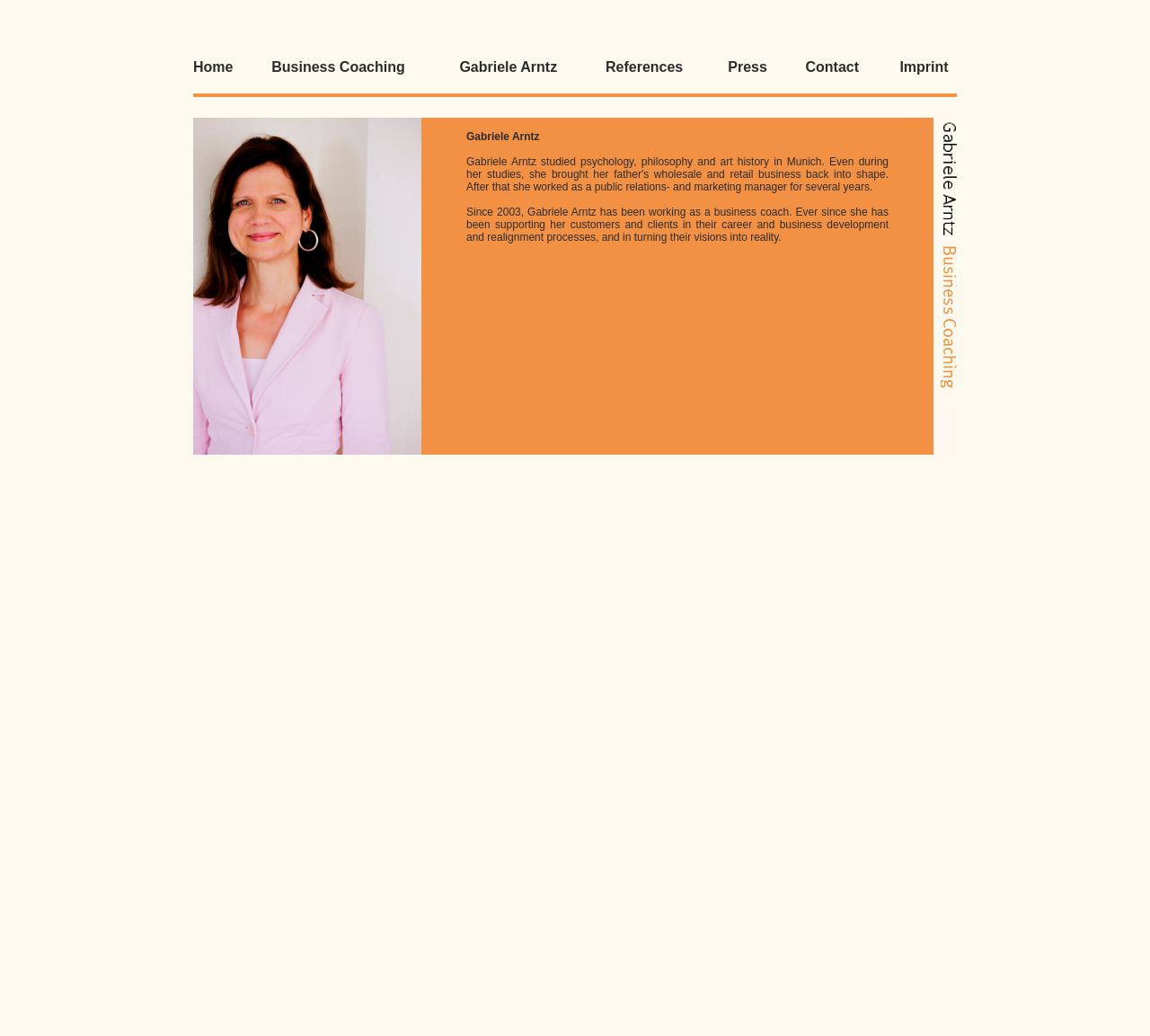Based on the element description Business Coaching, identify the bounding box coordinates for the UI element. The coordinates should be in the format (top-left x, top-left y, bottom-right x, bottom-right y) and within the 0 to 1 range.

[0.236, 0.057, 0.352, 0.072]